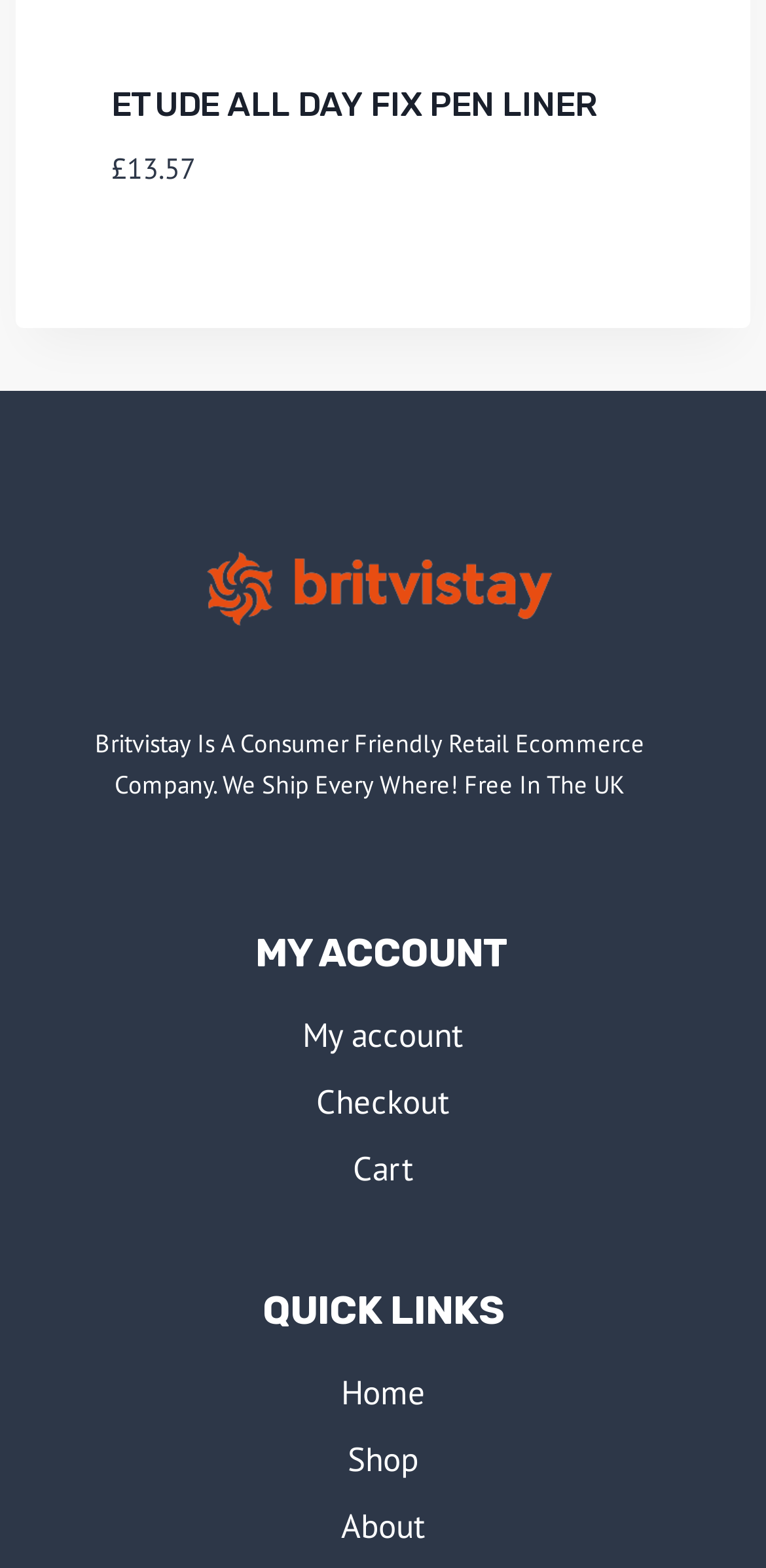Given the description "Home", provide the bounding box coordinates of the corresponding UI element.

[0.062, 0.867, 0.938, 0.909]